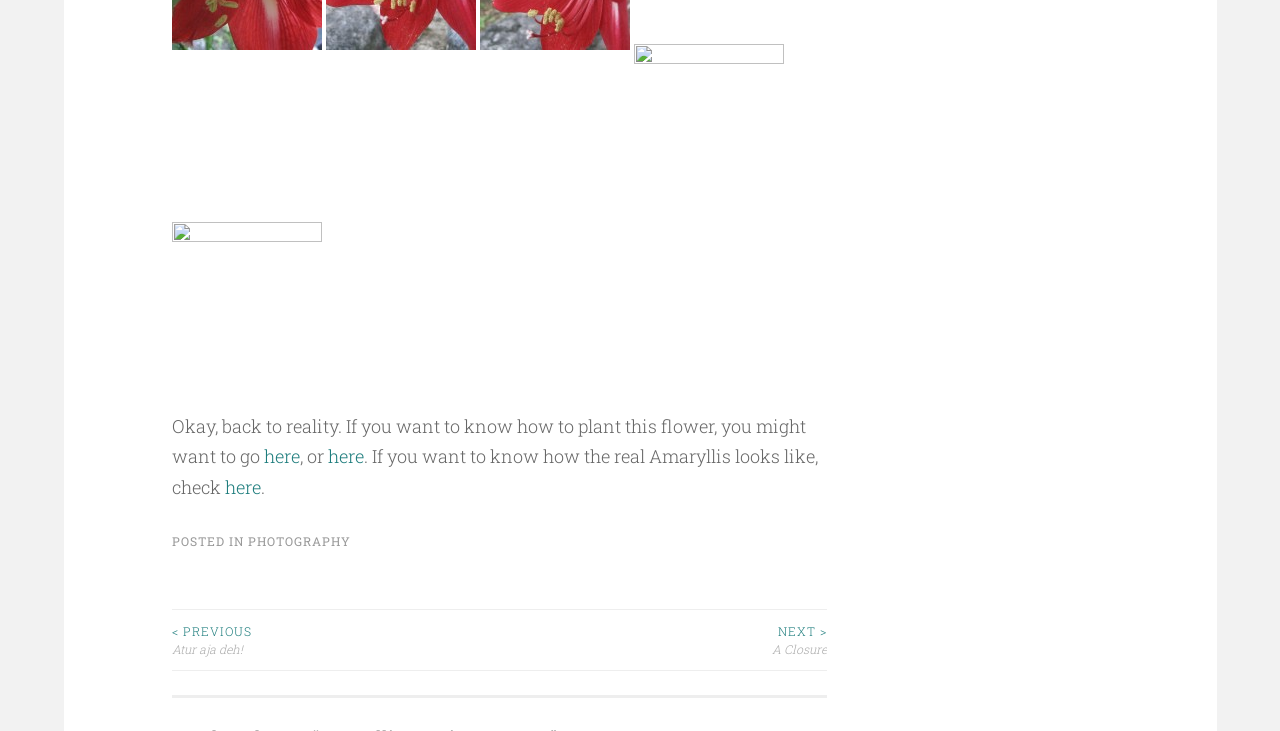Please locate the UI element described by "< Previous Atur aja deh!" and provide its bounding box coordinates.

[0.134, 0.851, 0.39, 0.901]